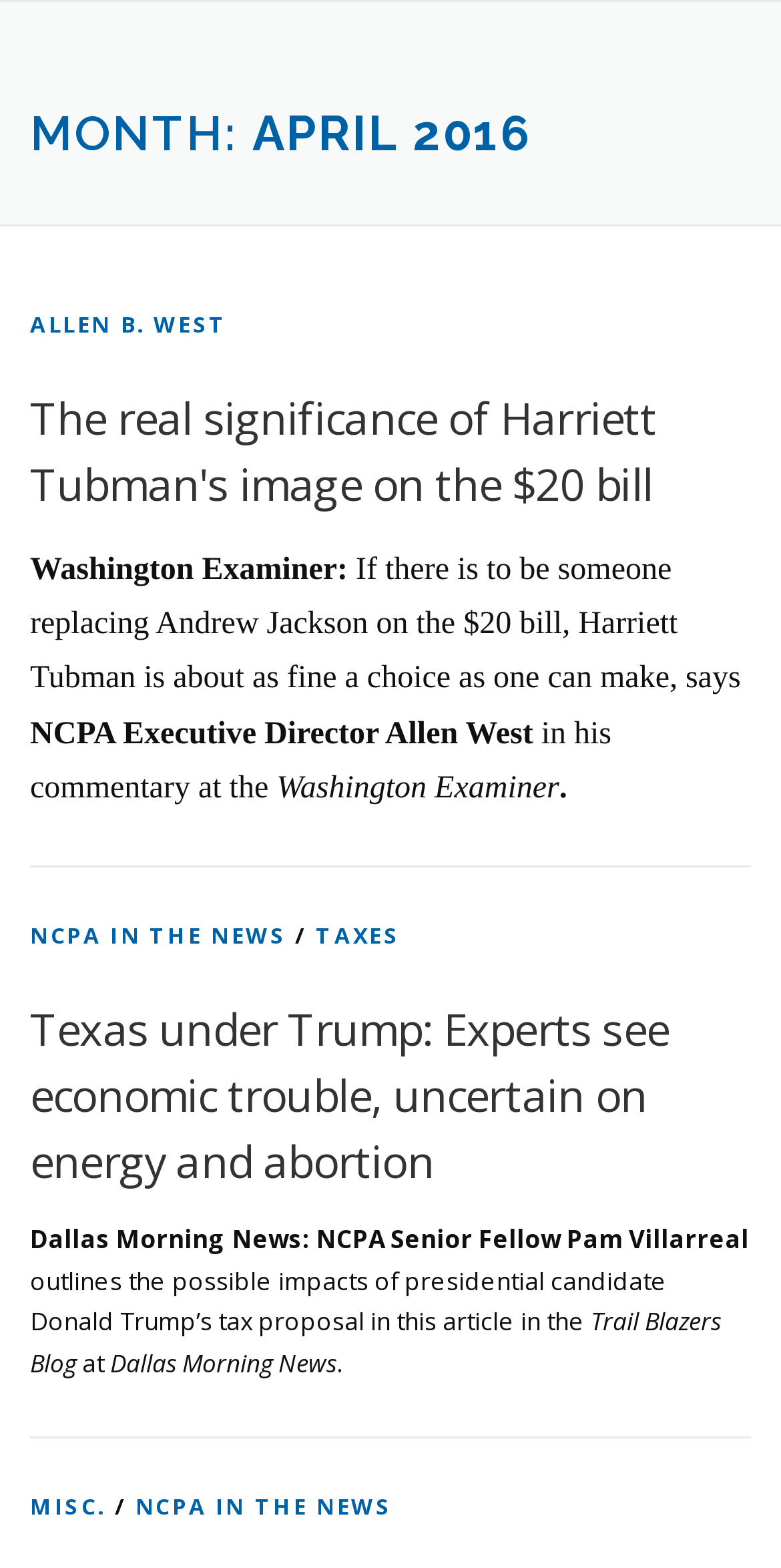How many links are there on the webpage?
Based on the screenshot, respond with a single word or phrase.

19